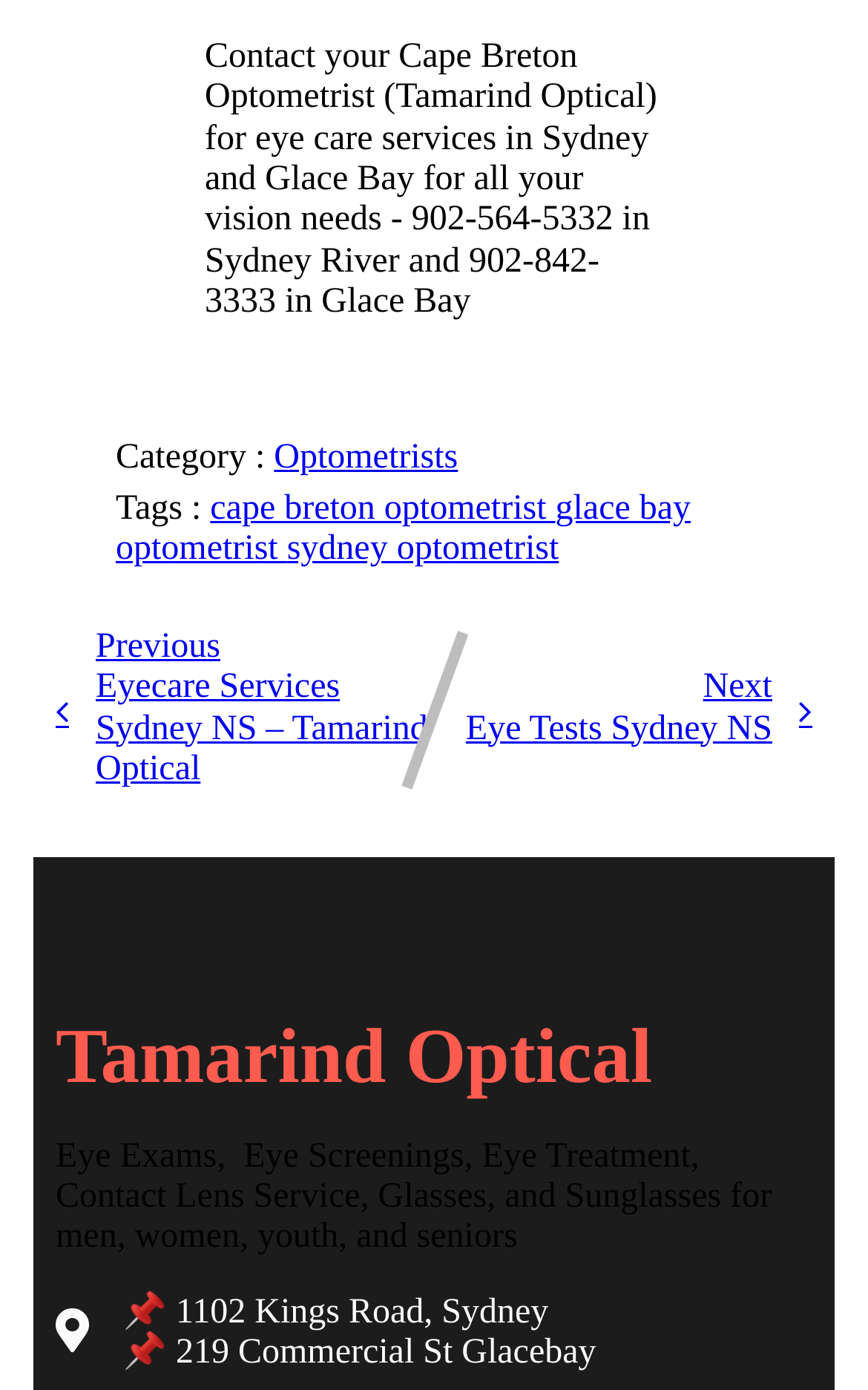Answer the question briefly using a single word or phrase: 
What is the phone number for Tamarind Optical in Sydney River?

902-564-5332